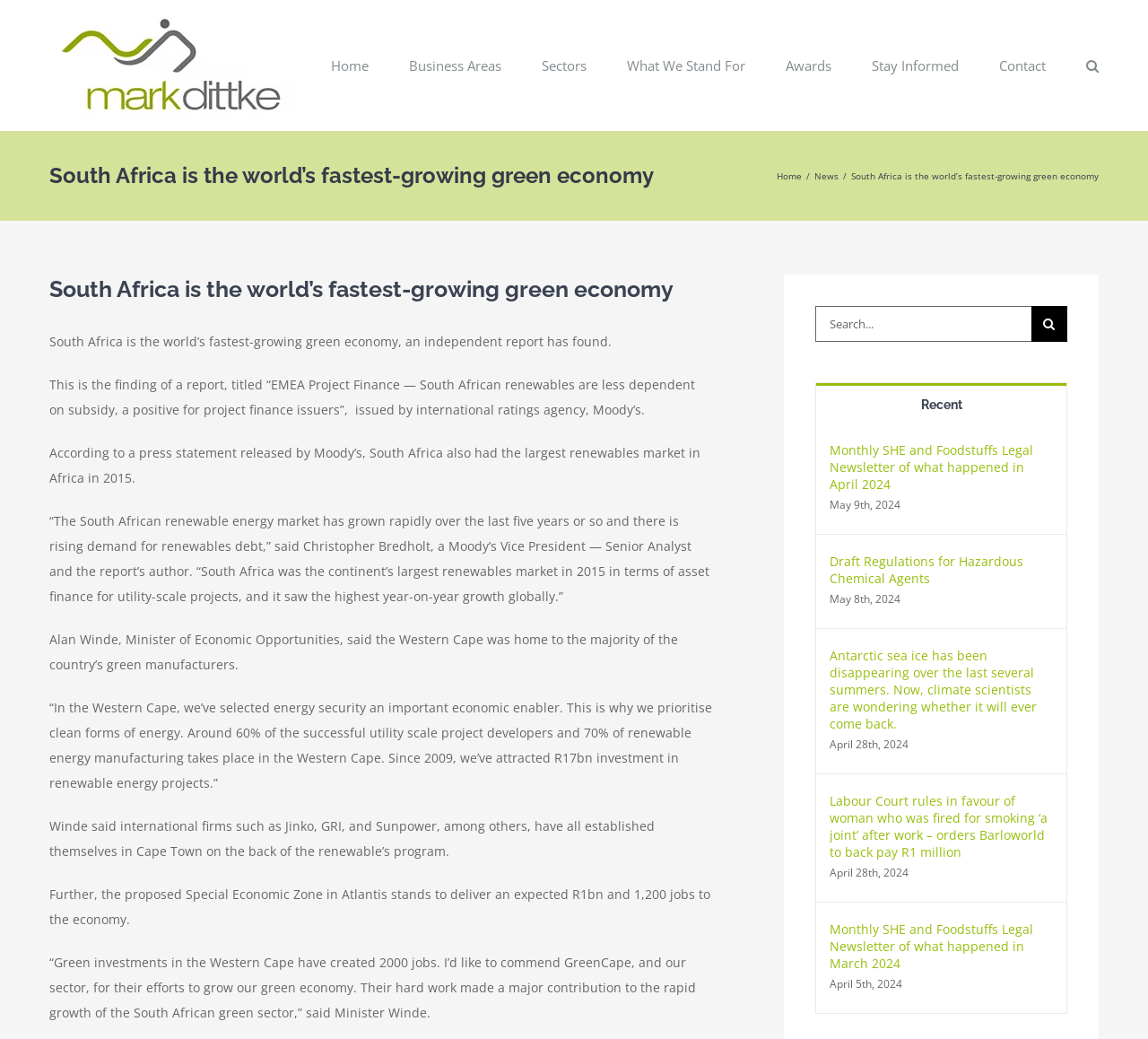Find the bounding box of the element with the following description: "aria-label="Search" title="Search"". The coordinates must be four float numbers between 0 and 1, formatted as [left, top, right, bottom].

[0.946, 0.0, 0.957, 0.126]